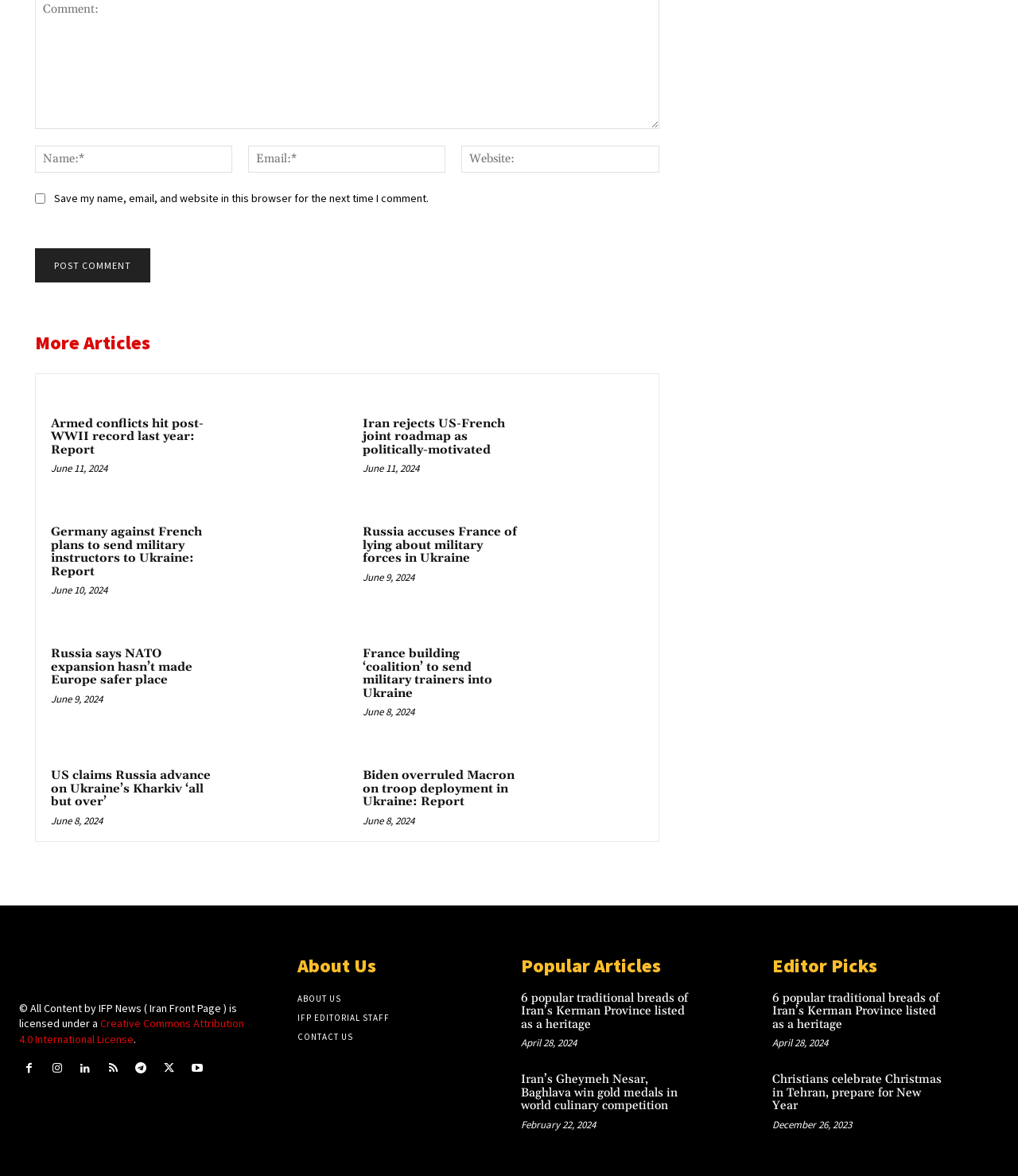Use a single word or phrase to answer this question: 
What is the purpose of the 'Save my name, email, and website in this browser for the next time I comment' checkbox?

To save user information